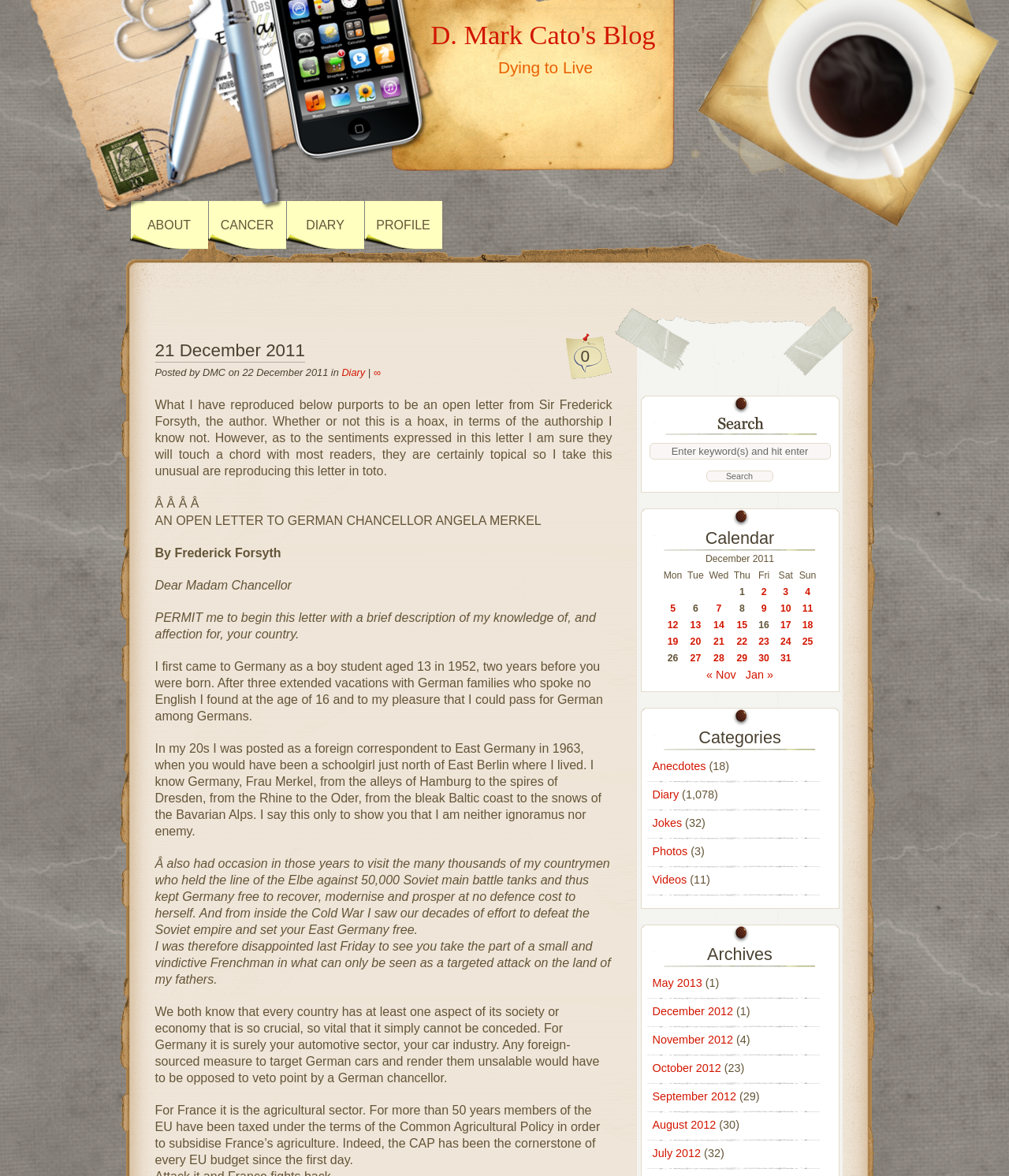Given the element description D. Mark Cato's Blog, predict the bounding box coordinates for the UI element in the webpage screenshot. The format should be (top-left x, top-left y, bottom-right x, bottom-right y), and the values should be between 0 and 1.

[0.427, 0.017, 0.65, 0.042]